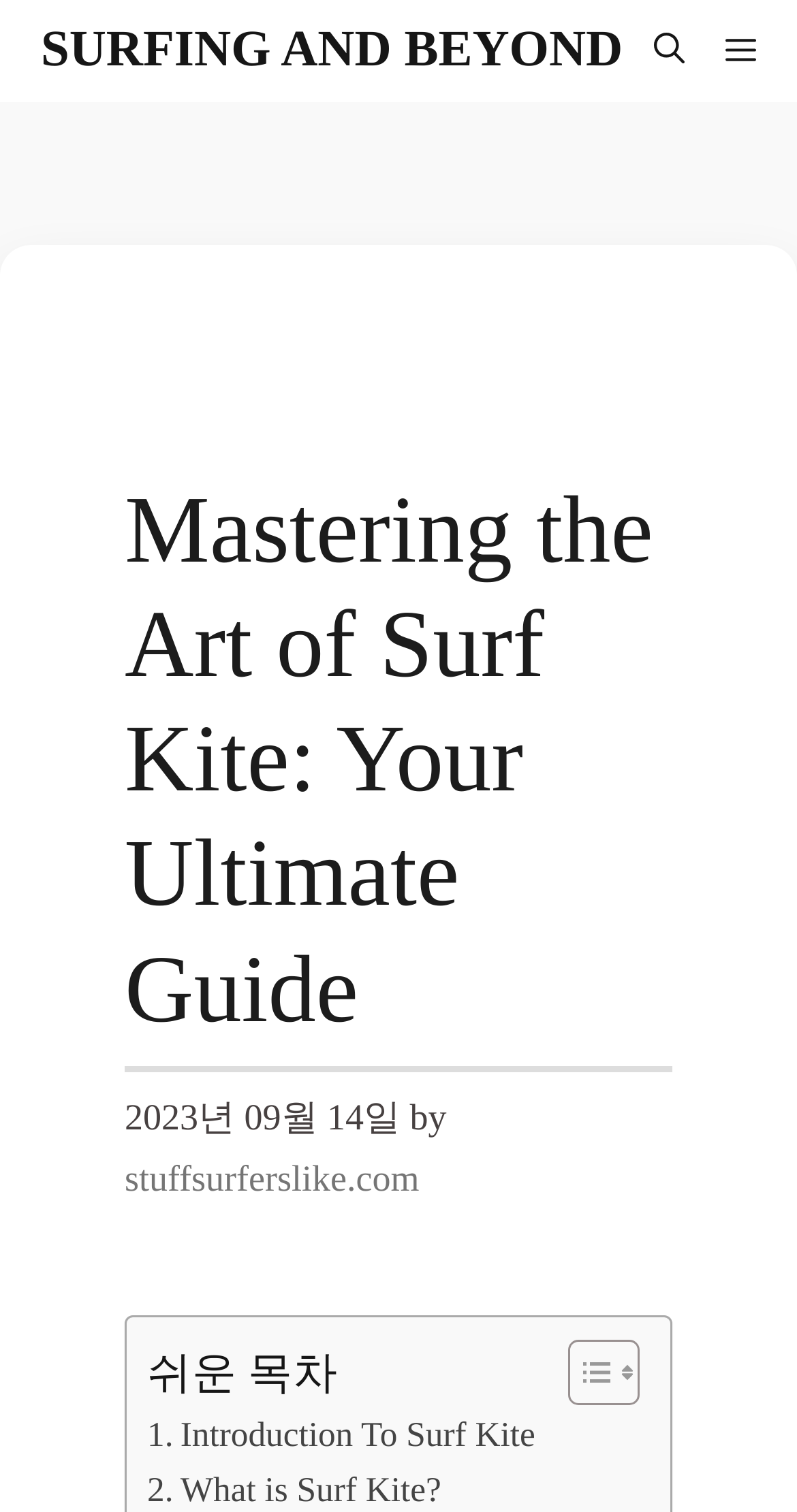Given the description "Introduction To Surf Kite", determine the bounding box of the corresponding UI element.

[0.185, 0.93, 0.672, 0.967]